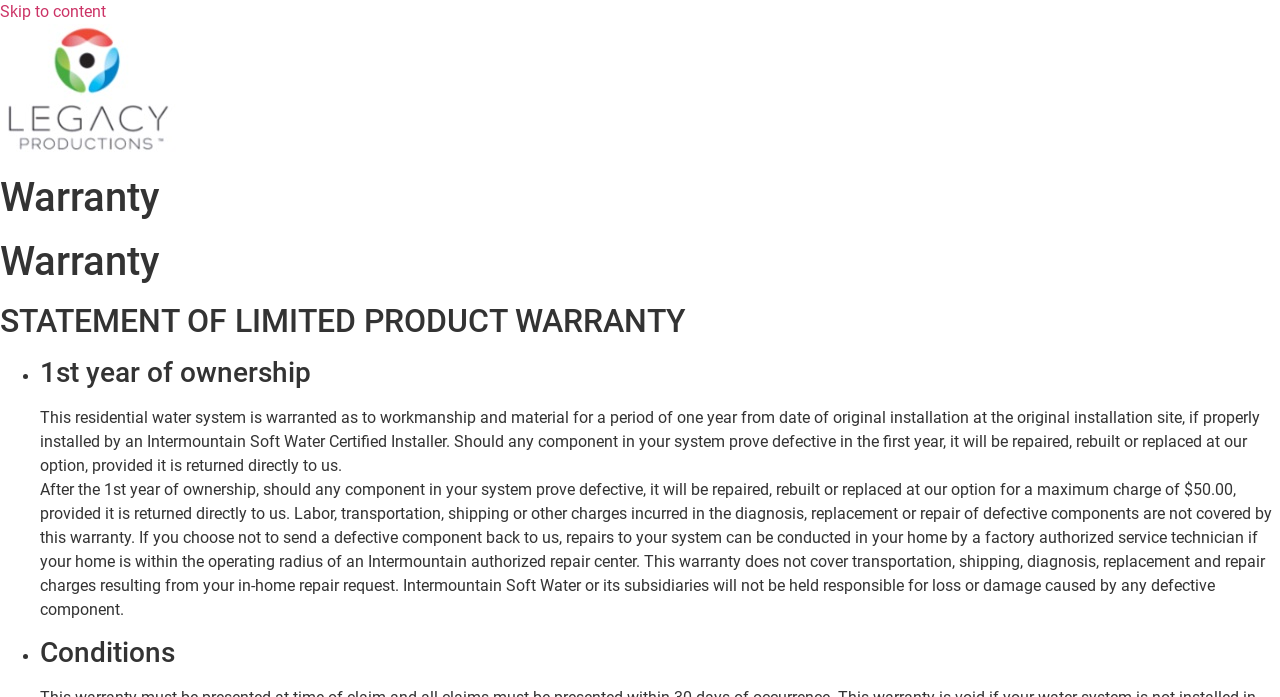Give a one-word or one-phrase response to the question:
Who is responsible for installing the system?

Intermountain Soft Water Certified Installer